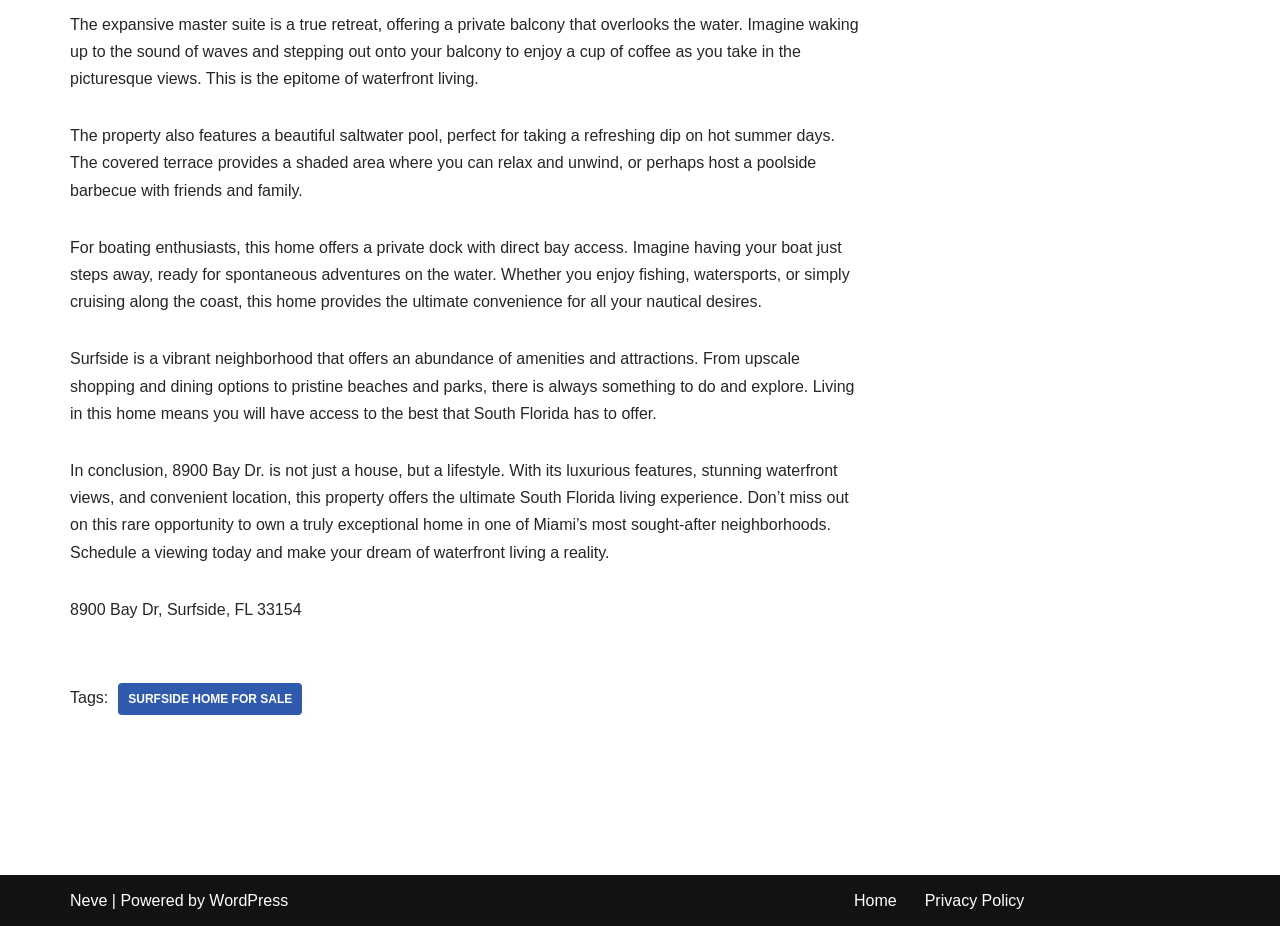Please give a short response to the question using one word or a phrase:
What is the lifestyle offered by the property?

Waterfront living